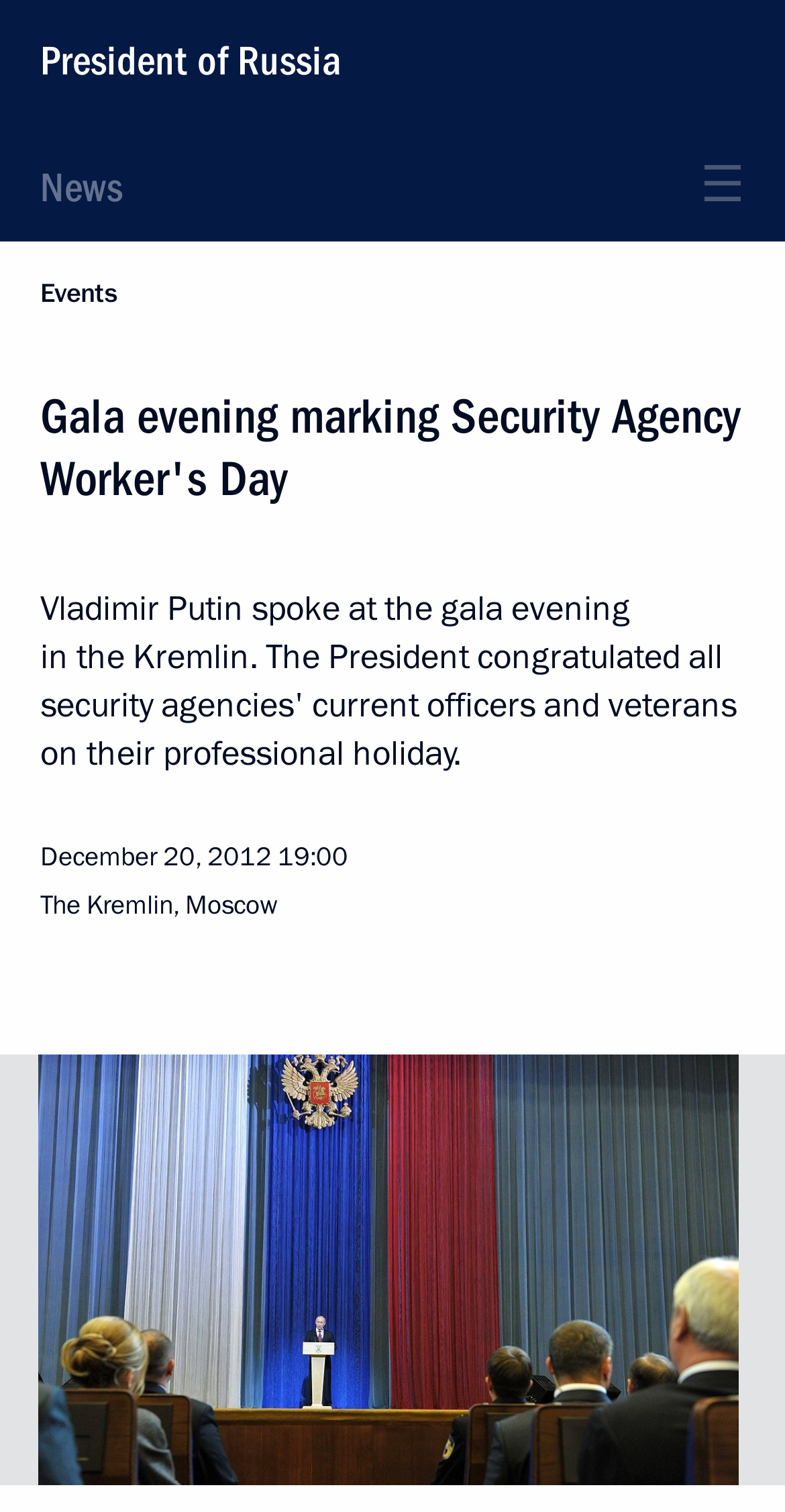Respond with a single word or phrase for the following question: 
How many buttons are there below the image?

2